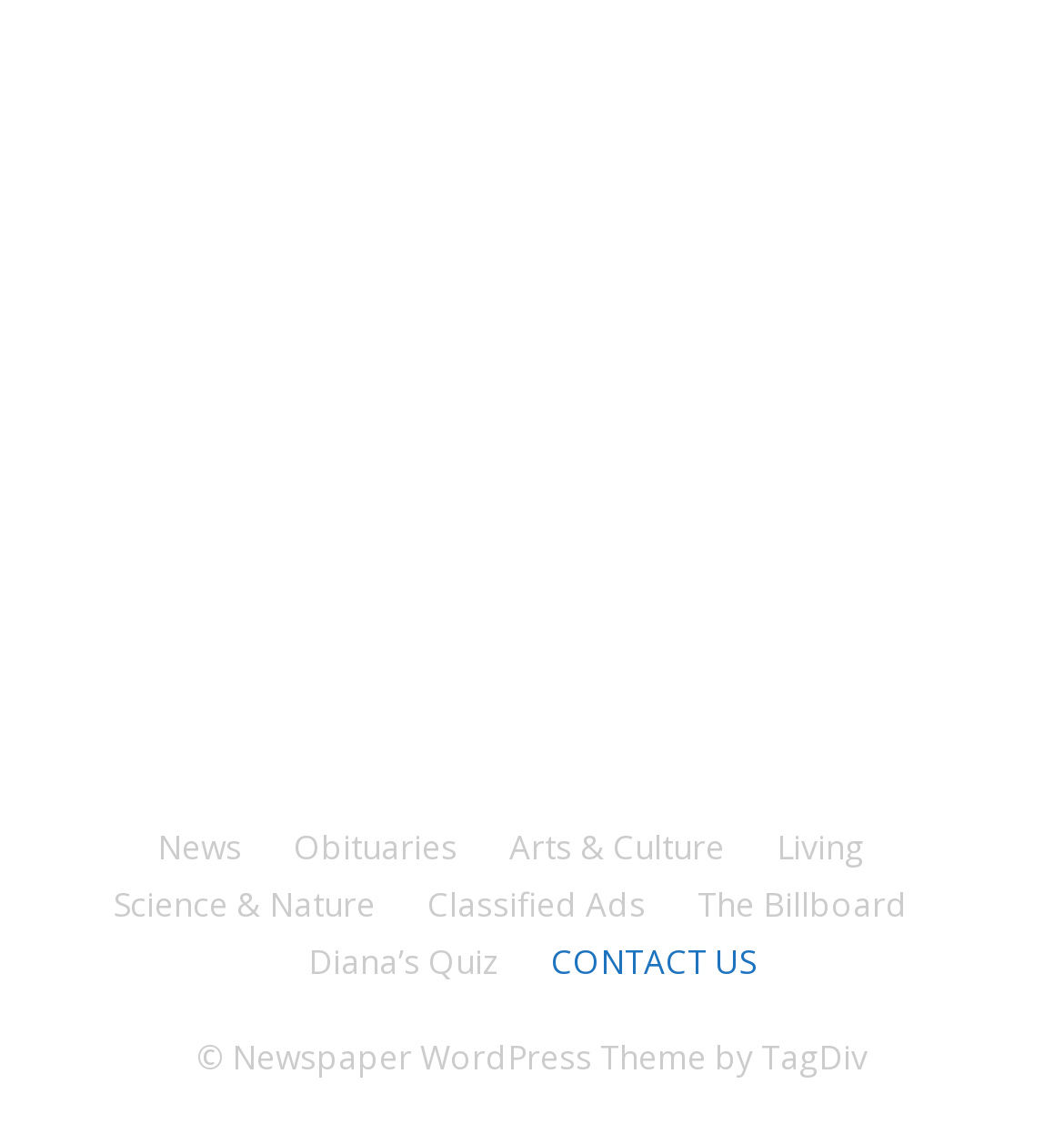Provide a brief response using a word or short phrase to this question:
What is the copyright information at the bottom of the page?

Newspaper WordPress Theme by TagDiv